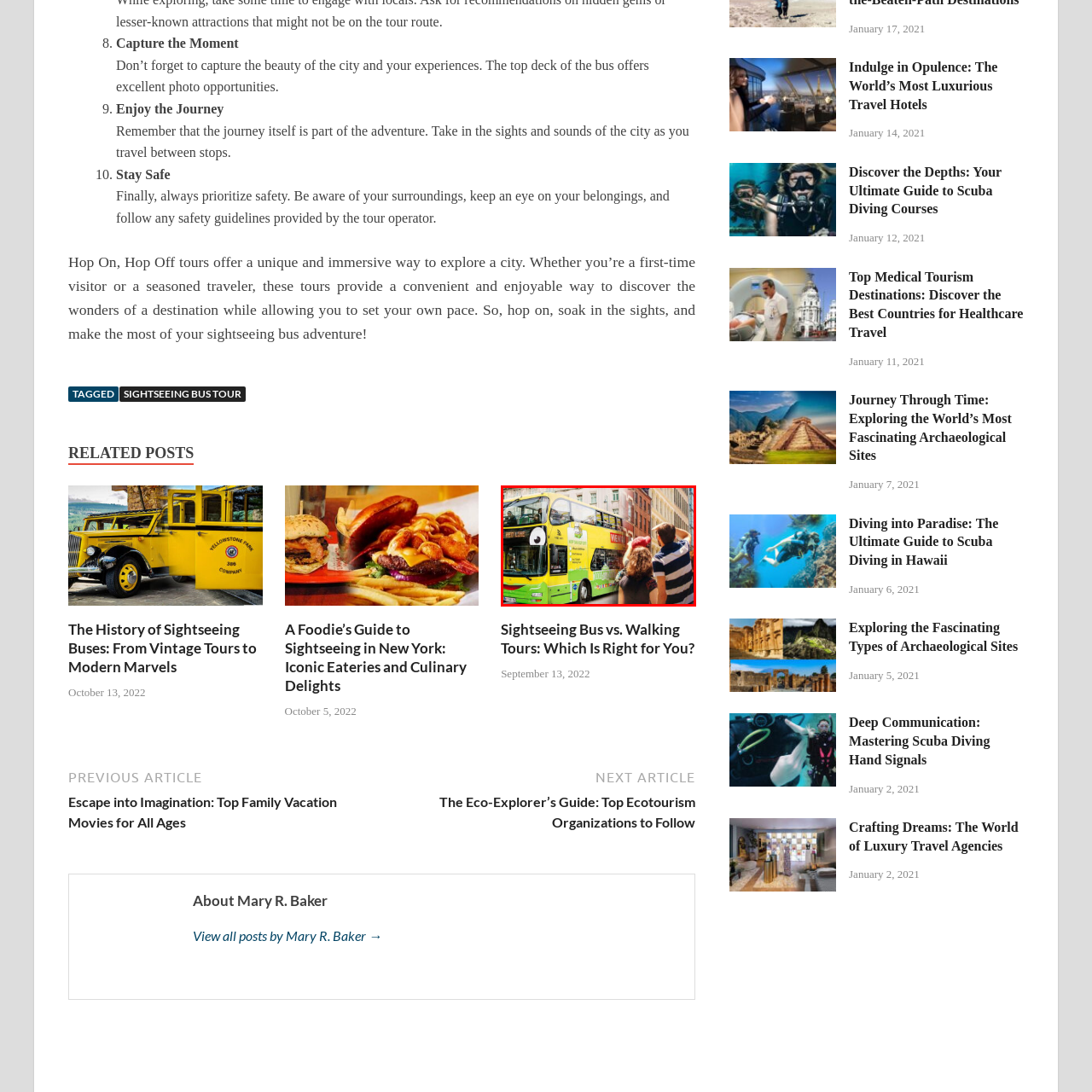How many people are gesturing towards the bus?
Focus on the content inside the red bounding box and offer a detailed explanation.

According to the caption, in the foreground, two people—one with a red hat and another with dark hair—are seen gesturing towards the bus, likely excited about the sightseeing opportunities it presents.